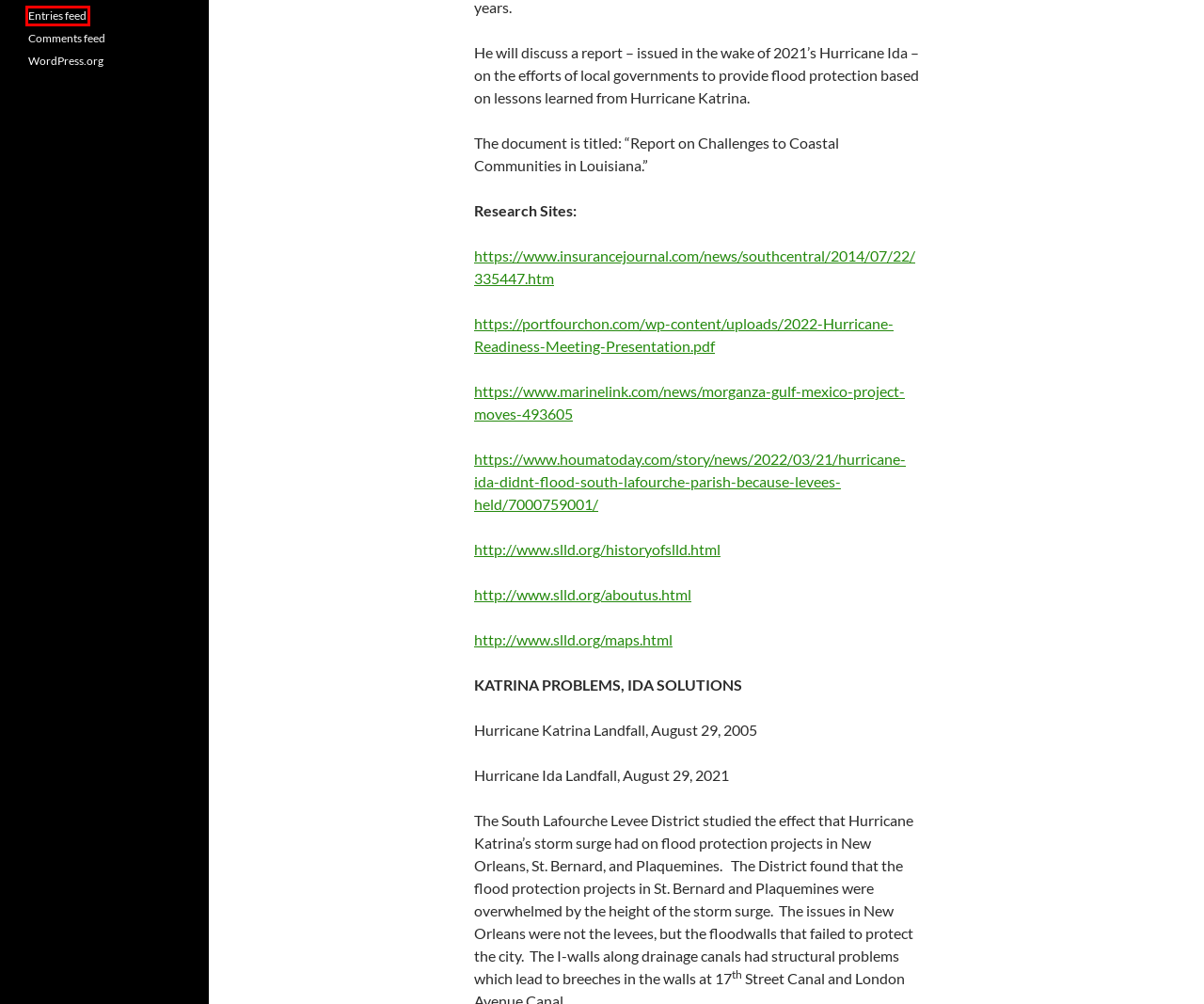With the provided screenshot showing a webpage and a red bounding box, determine which webpage description best fits the new page that appears after clicking the element inside the red box. Here are the options:
A. Categories | Southeast Journalism Conference
B. Southeast Journalism Conference
C. Morganza To The Gulf Of Mexico Project Moves Forward
D. Improvements to Lafourche, Louisiana Levee System Underway
E. Onsite Competition Entries | Southeast Journalism Conference
F. Comments for Southeast Journalism Conference
G. Blog Tool, Publishing Platform, and CMS – WordPress.org
H. 2021 Winners | Southeast Journalism Conference

B